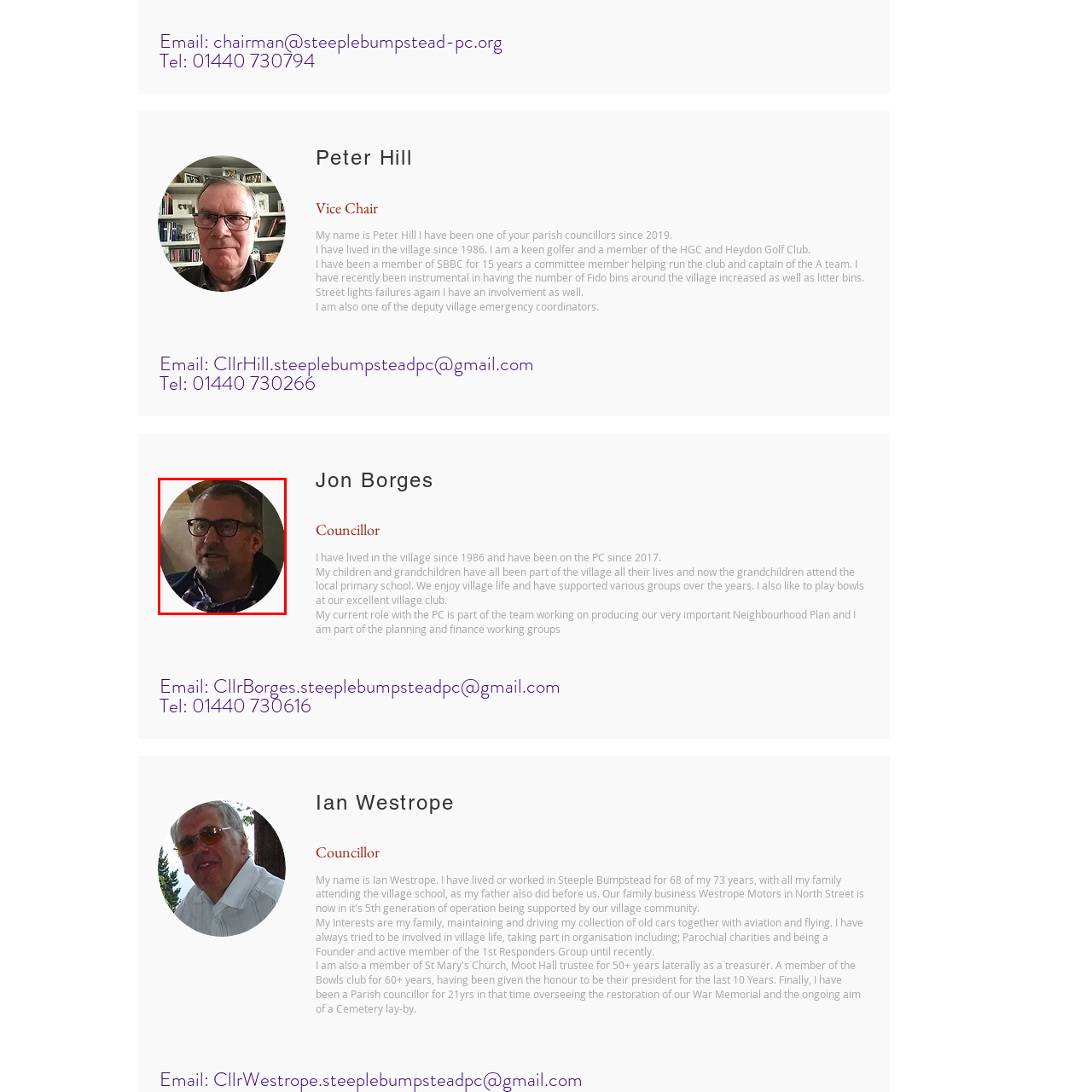View the image within the red box and answer the following question with a concise word or phrase:
What type of shirt is Jon wearing?

Checkered shirt